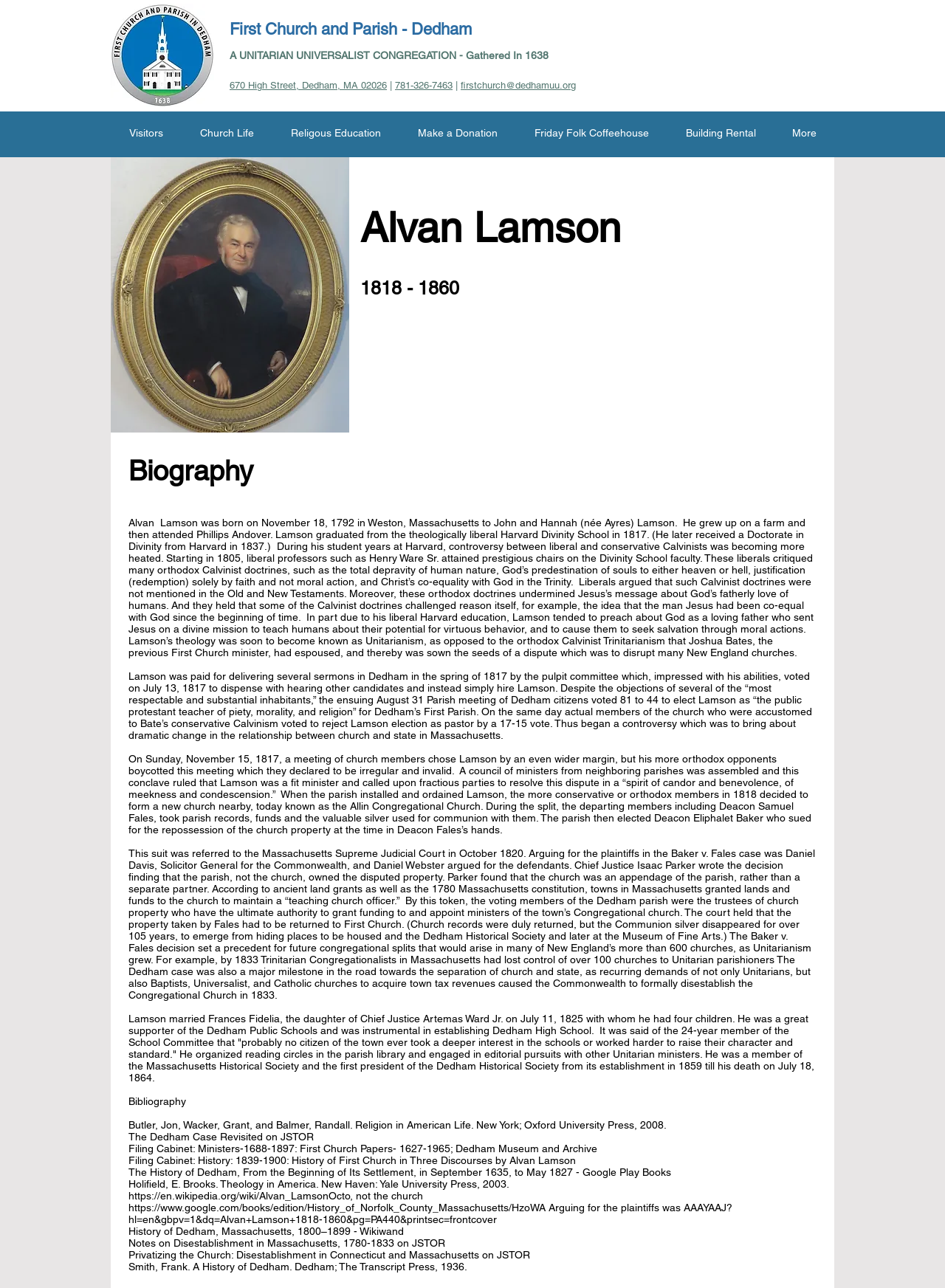Examine the screenshot and answer the question in as much detail as possible: What is the phone number of the church?

The phone number of the church can be found at the top of the webpage, which states '781-326-7463'.